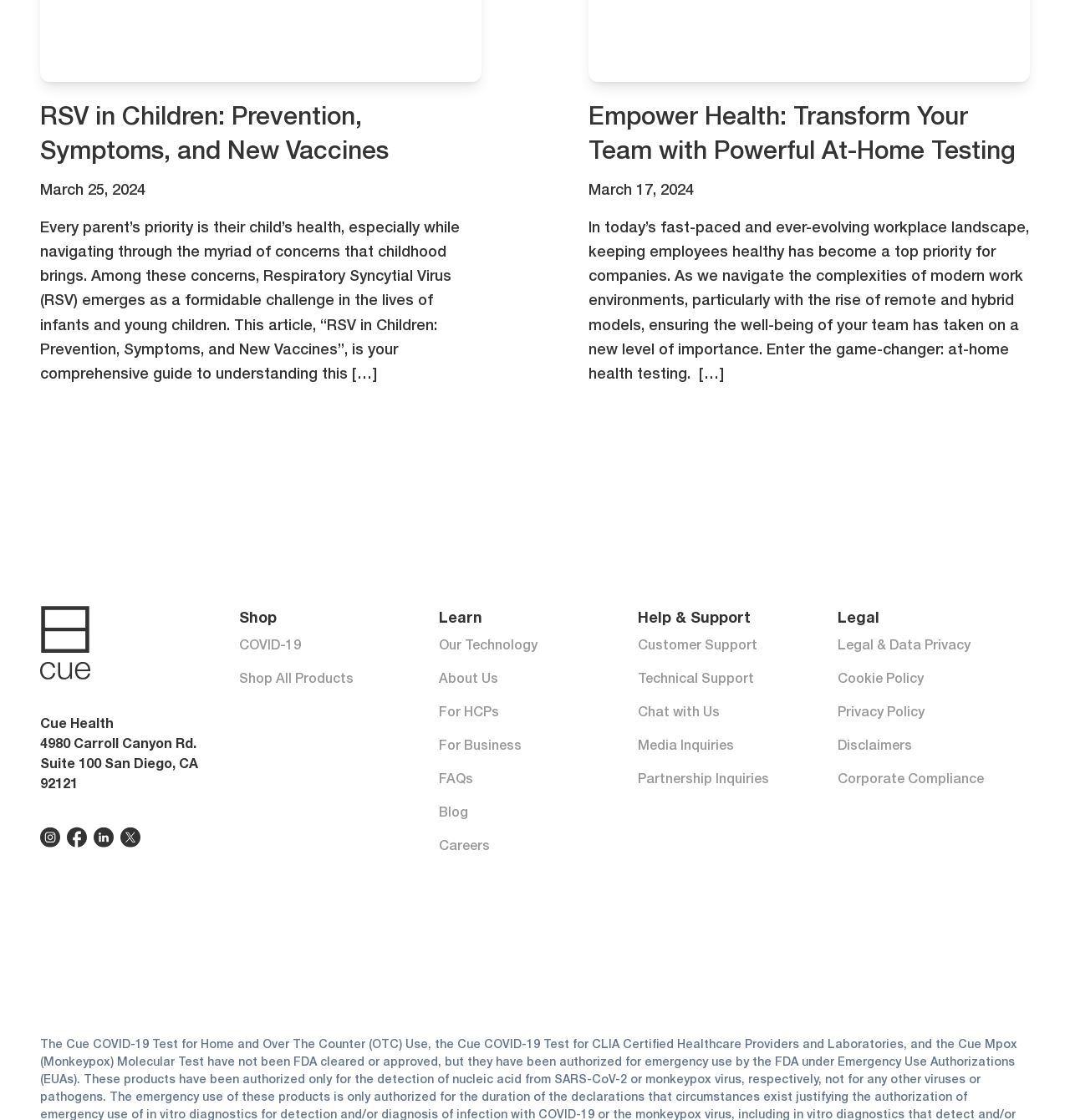What is the topic of the first article?
Based on the image, provide a one-word or brief-phrase response.

RSV in Children